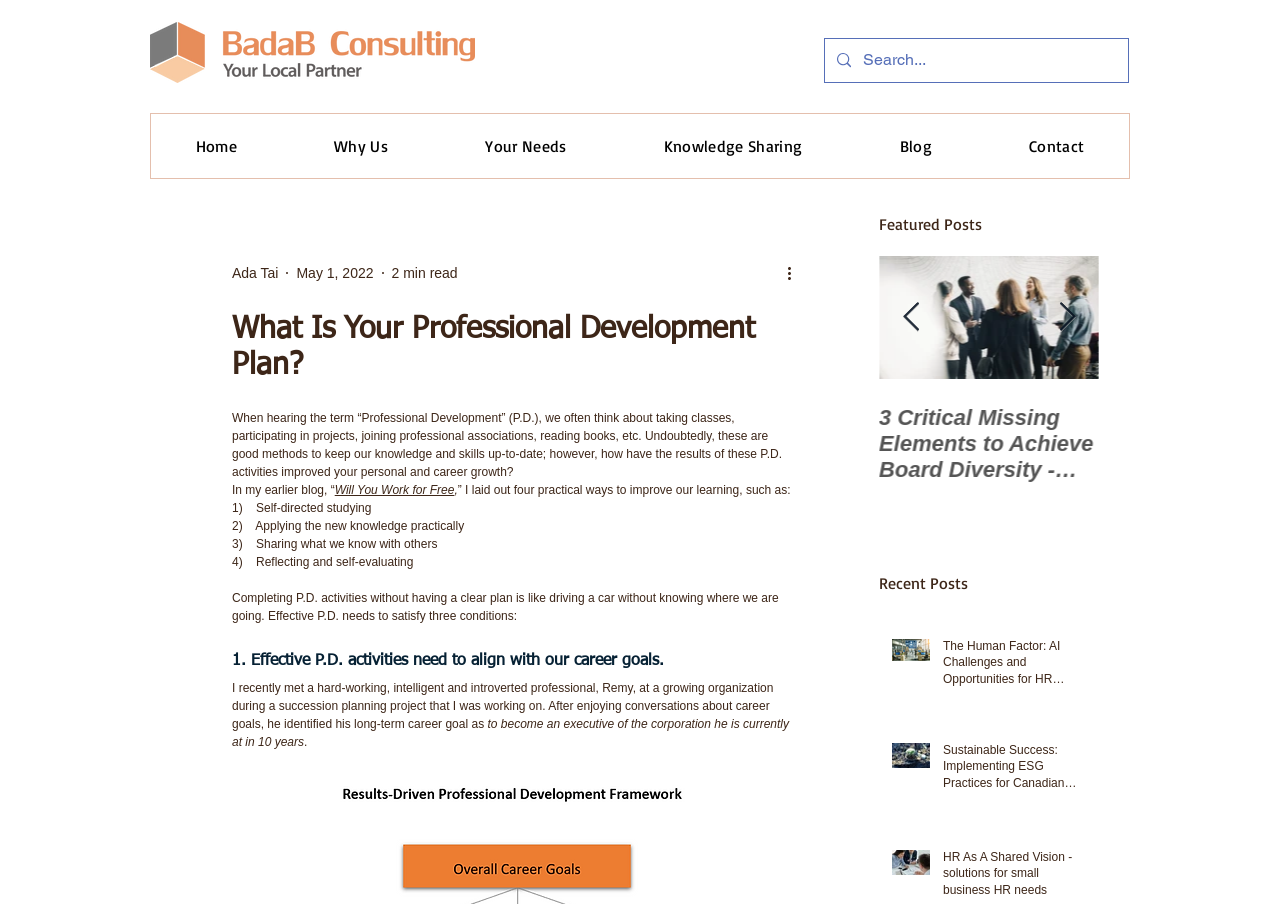Using the element description: "Will You Work for Free", determine the bounding box coordinates. The coordinates should be in the format [left, top, right, bottom], with values between 0 and 1.

[0.261, 0.534, 0.355, 0.55]